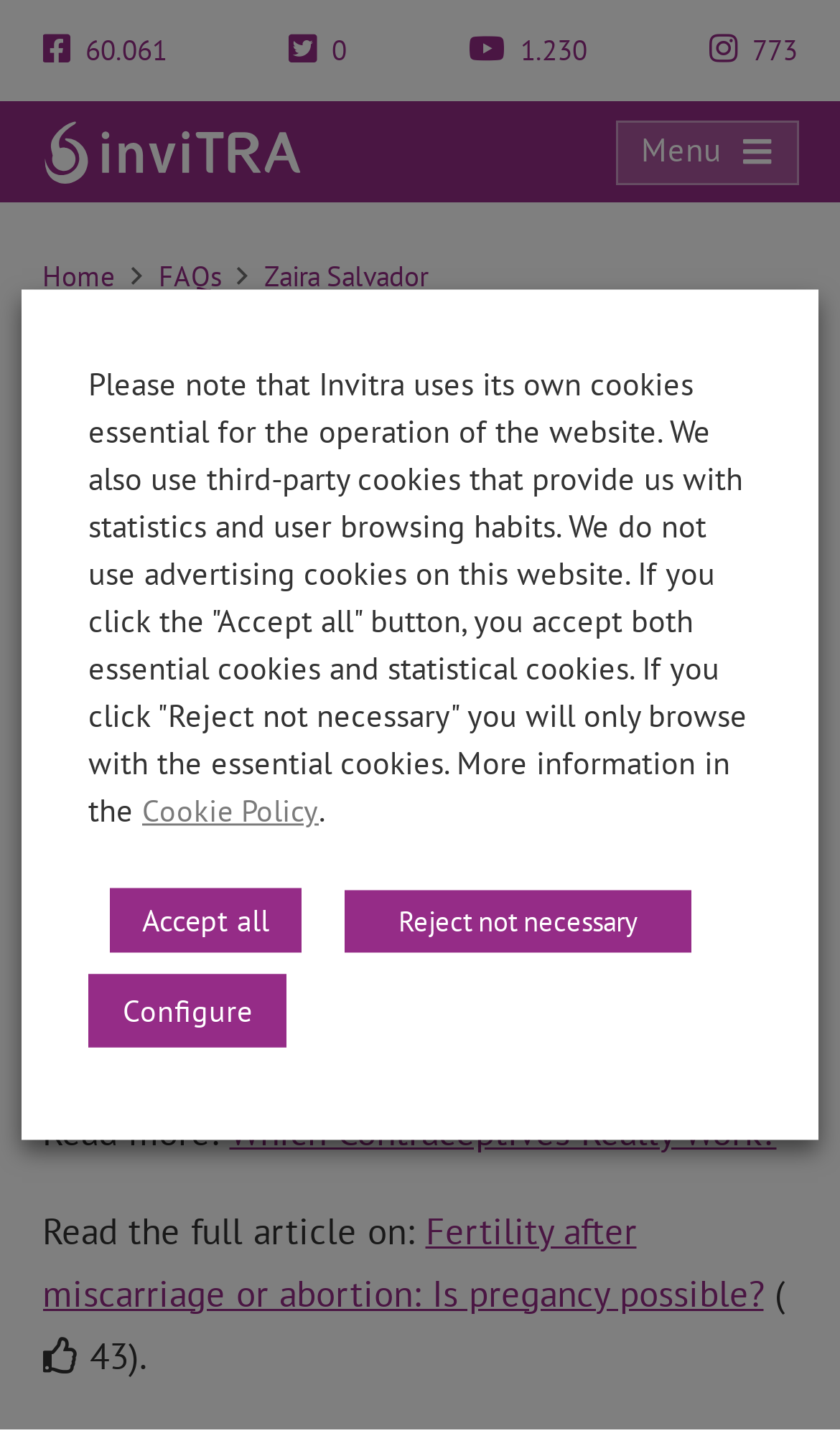Could you find the bounding box coordinates of the clickable area to complete this instruction: "Click the Which Contraceptives Really Work? link"?

[0.273, 0.761, 0.924, 0.794]